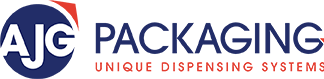What does the logo's color scheme reflect? Analyze the screenshot and reply with just one word or a short phrase.

Dynamic and trustworthy brand identity